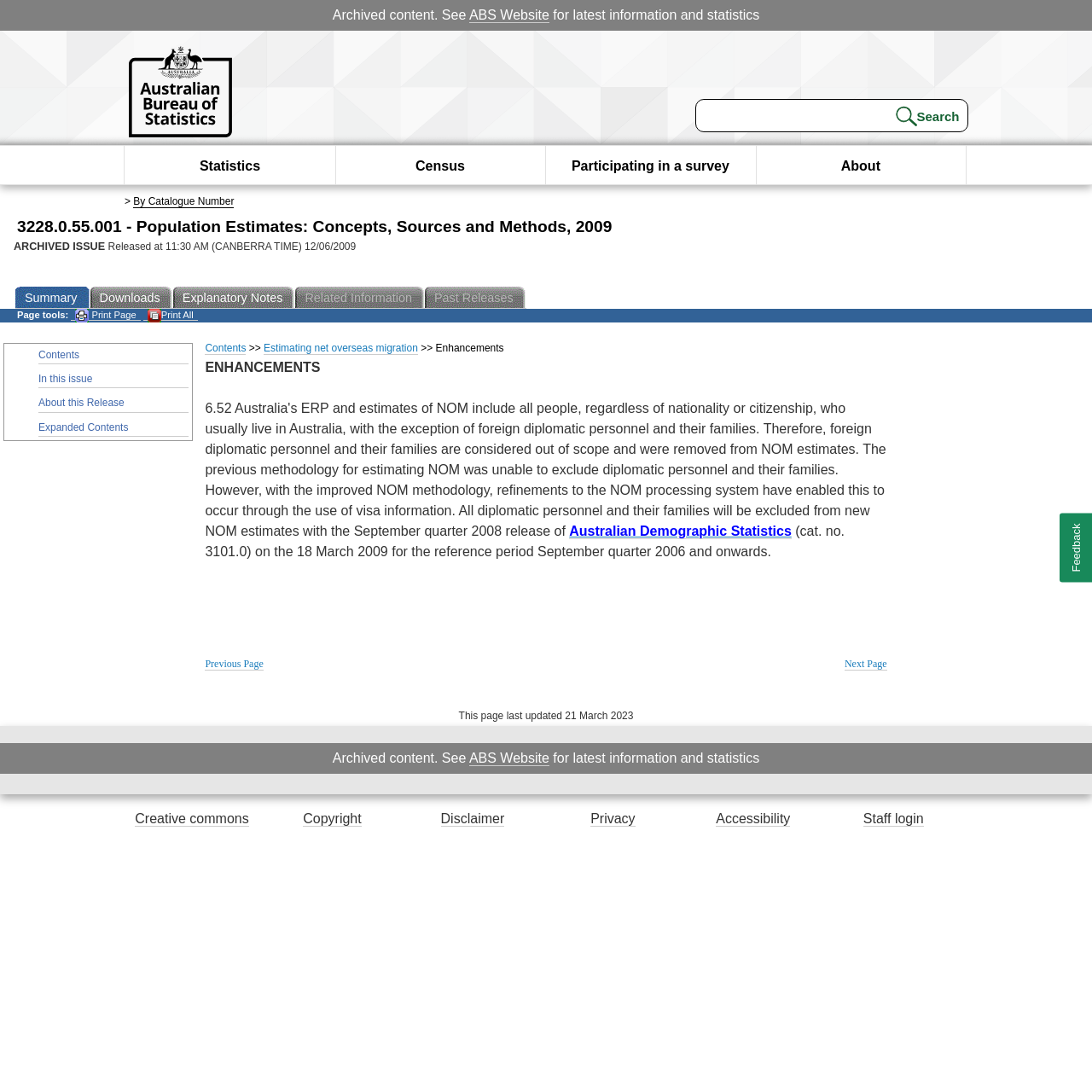Identify the bounding box coordinates of the element that should be clicked to fulfill this task: "Click on the RIABiz logo". The coordinates should be provided as four float numbers between 0 and 1, i.e., [left, top, right, bottom].

None